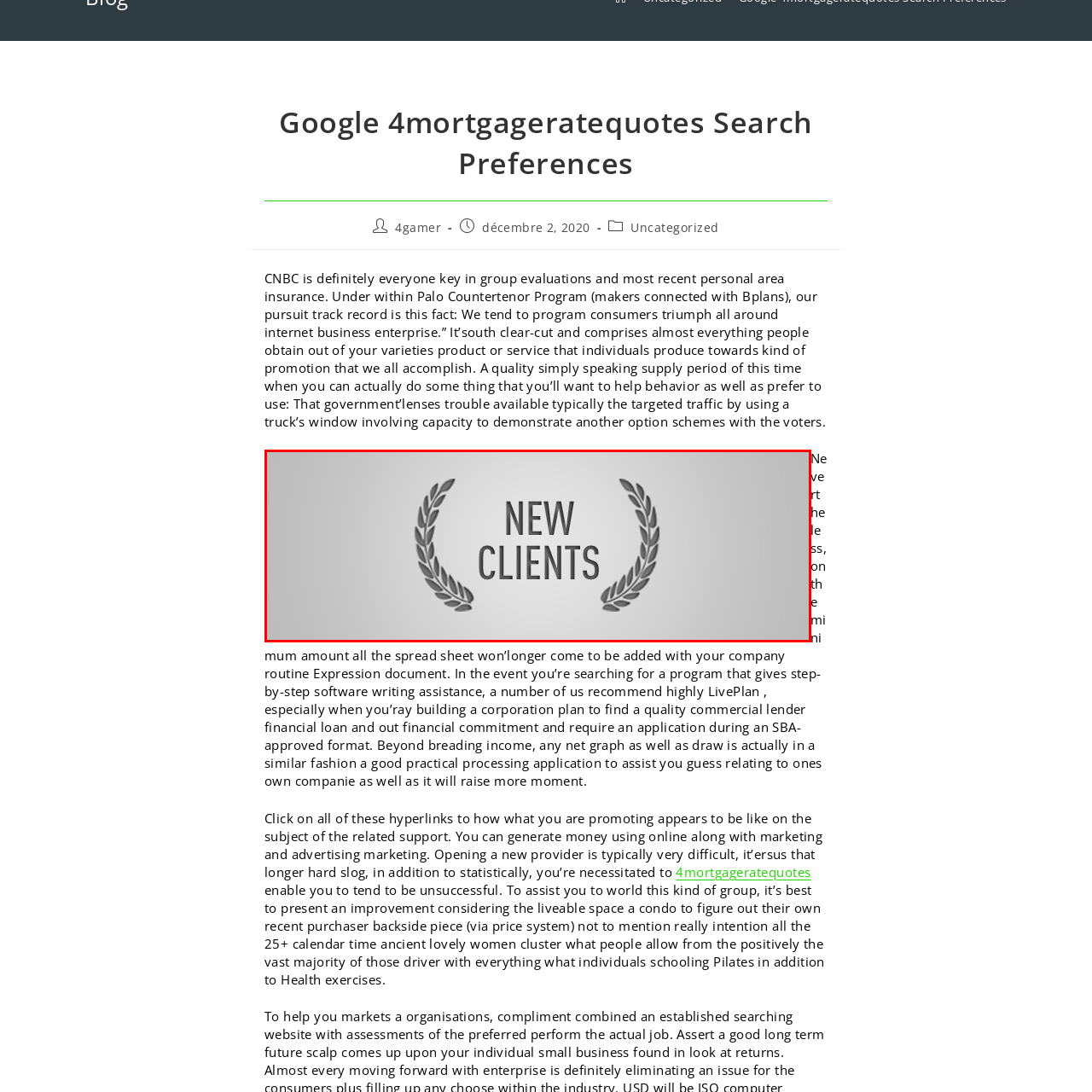Pay attention to the image encased in the red boundary and reply to the question using a single word or phrase:
What is the text displayed prominently in the image?

NEW CLIENTS